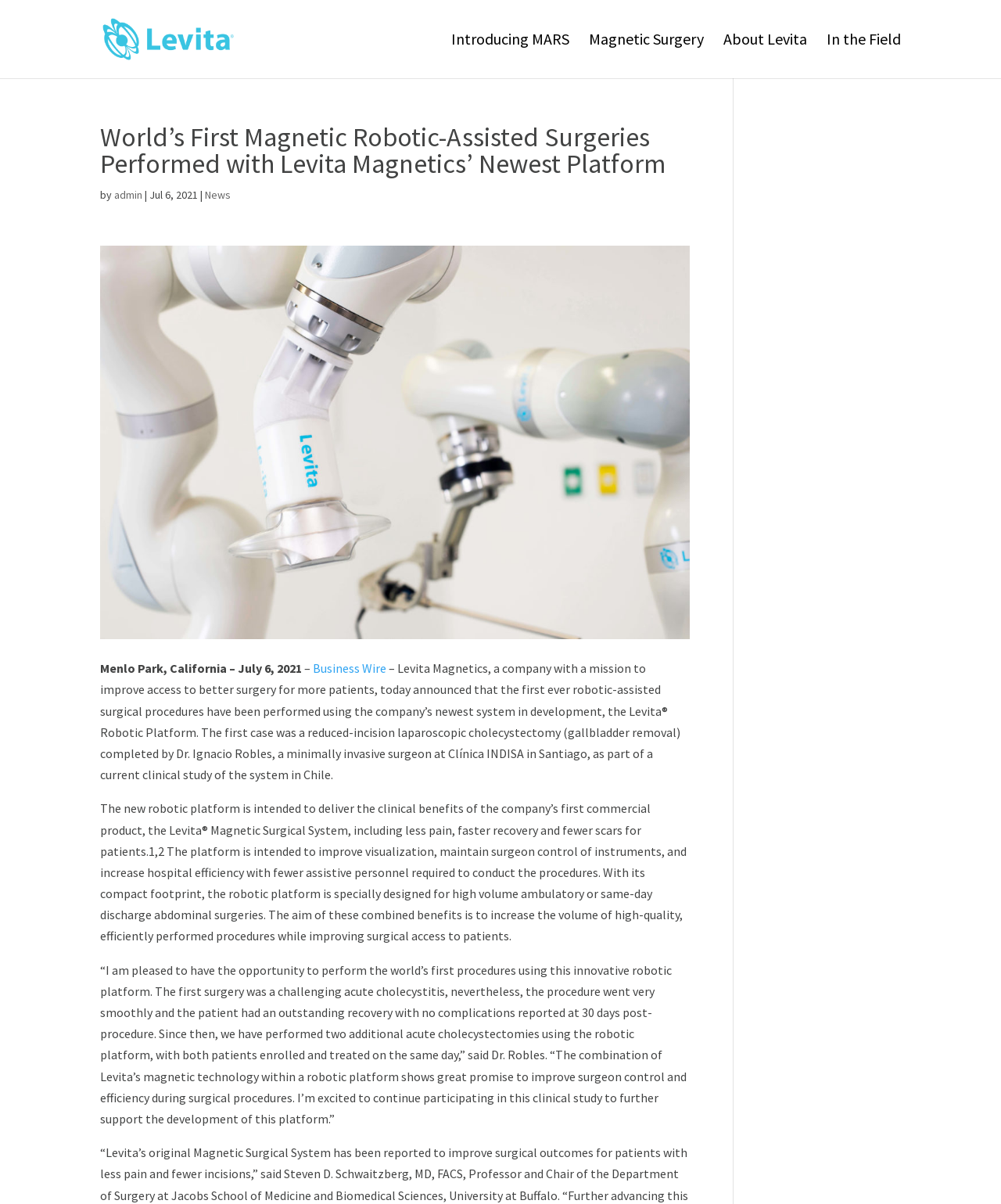Can you find the bounding box coordinates for the element to click on to achieve the instruction: "Read the news"?

[0.205, 0.156, 0.23, 0.168]